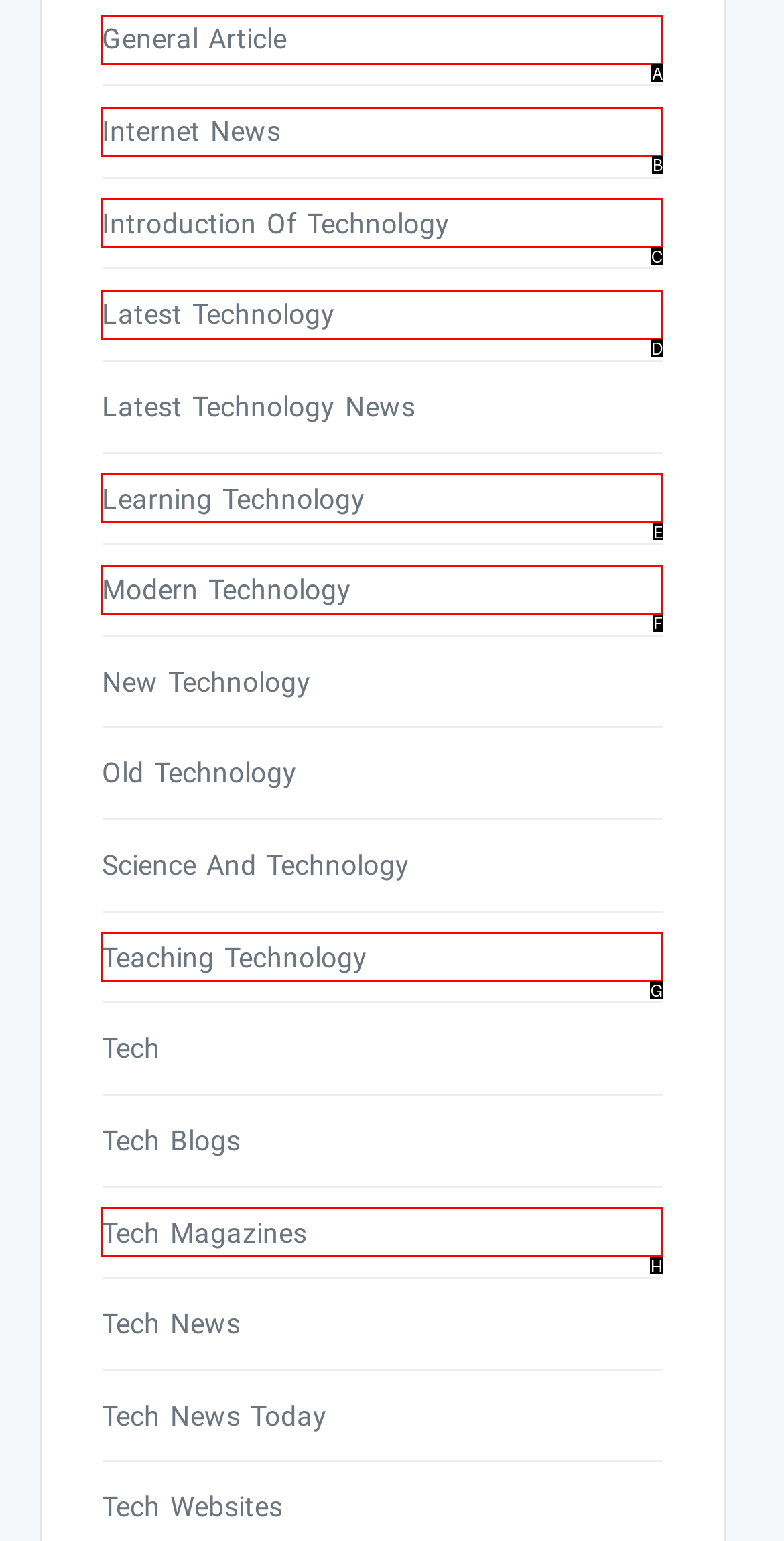Select the HTML element that should be clicked to accomplish the task: View General Article Reply with the corresponding letter of the option.

A